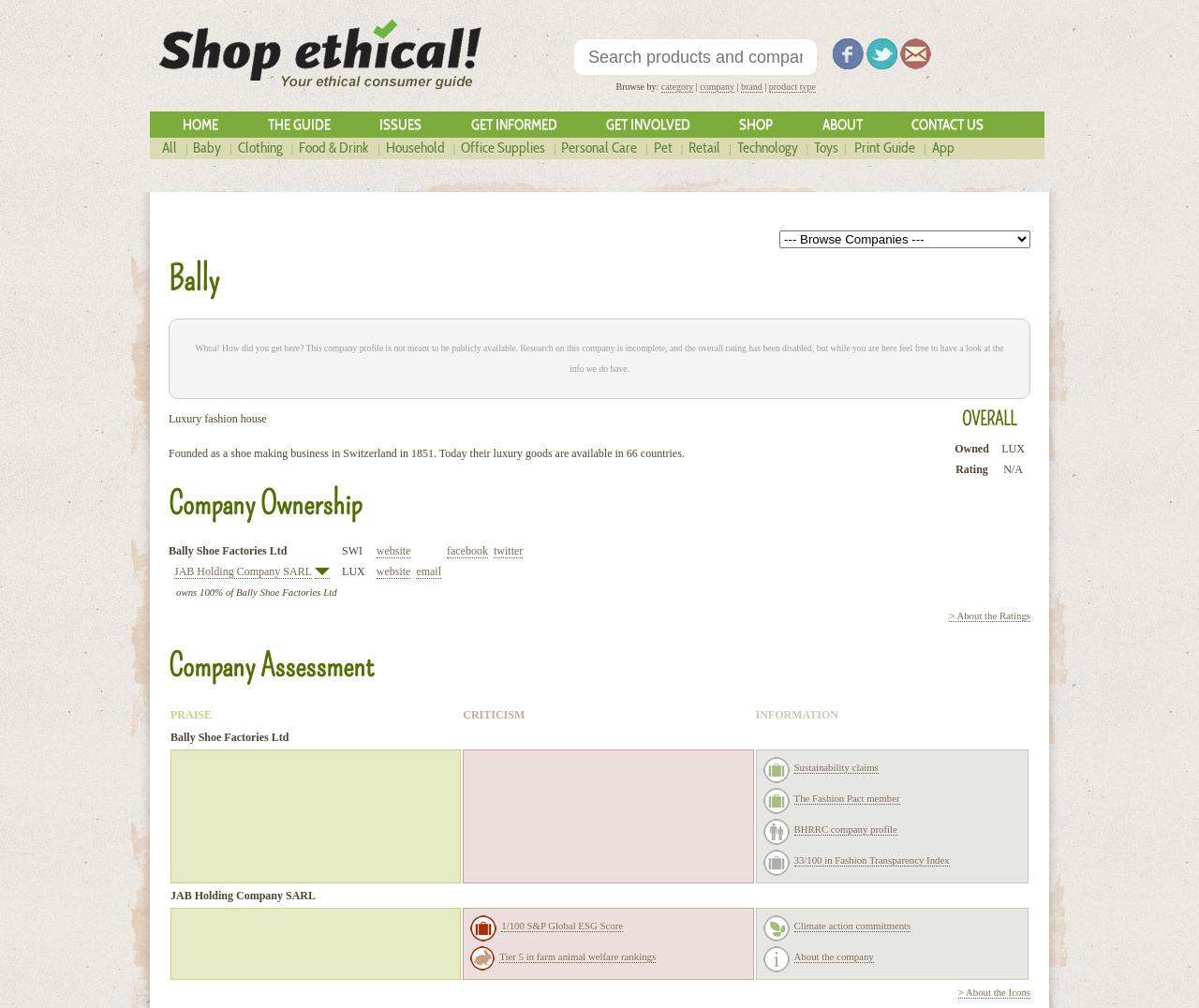What is the company name?
Look at the screenshot and provide an in-depth answer.

The company name can be found in the heading element on the webpage, which is 'Bally'.